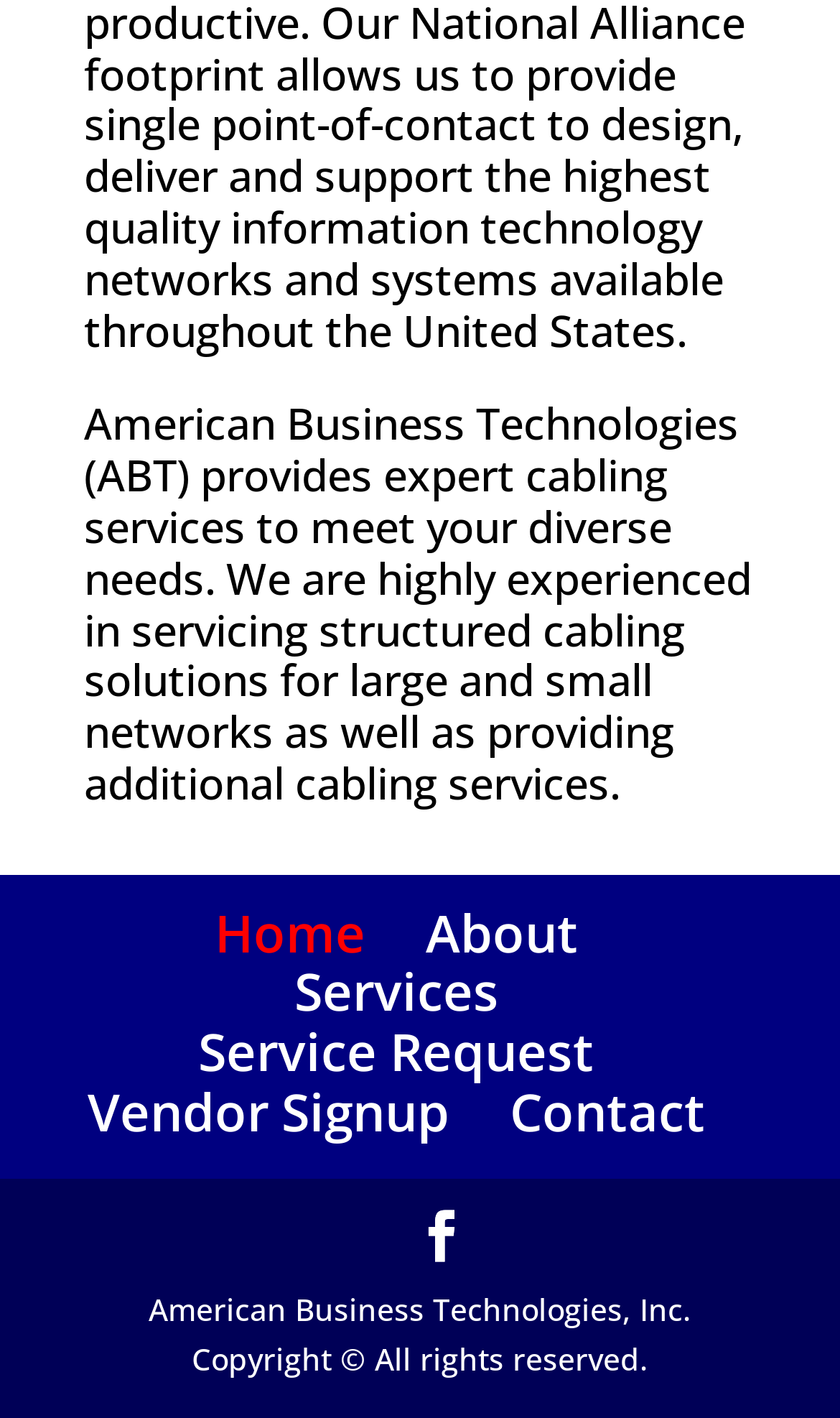Using the given description, provide the bounding box coordinates formatted as (top-left x, top-left y, bottom-right x, bottom-right y), with all values being floating point numbers between 0 and 1. Description: Home

[0.255, 0.632, 0.435, 0.682]